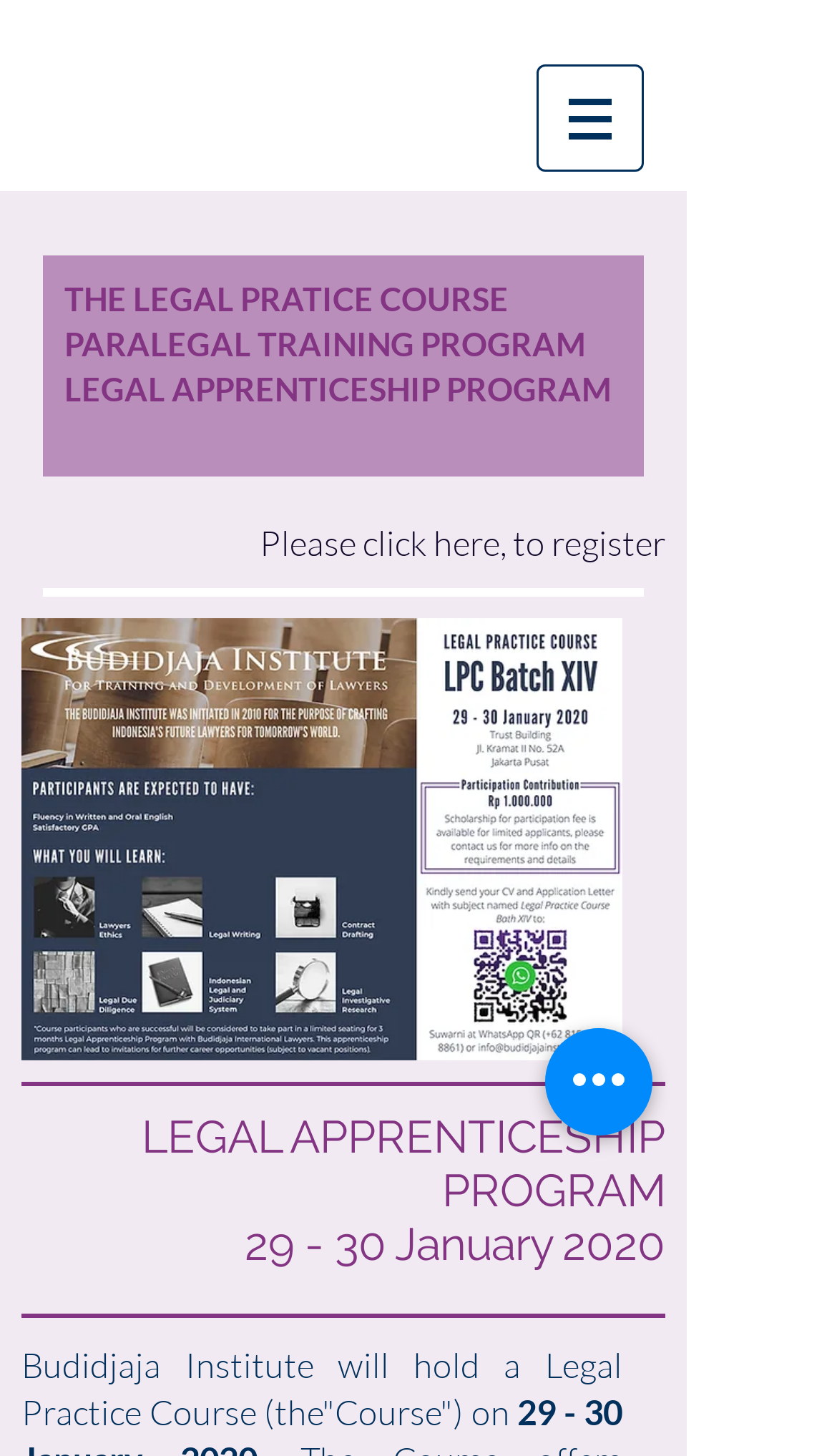Using the element description: "THE LEGAL PRATICE COURSE", determine the bounding box coordinates for the specified UI element. The coordinates should be four float numbers between 0 and 1, [left, top, right, bottom].

[0.077, 0.19, 0.608, 0.221]